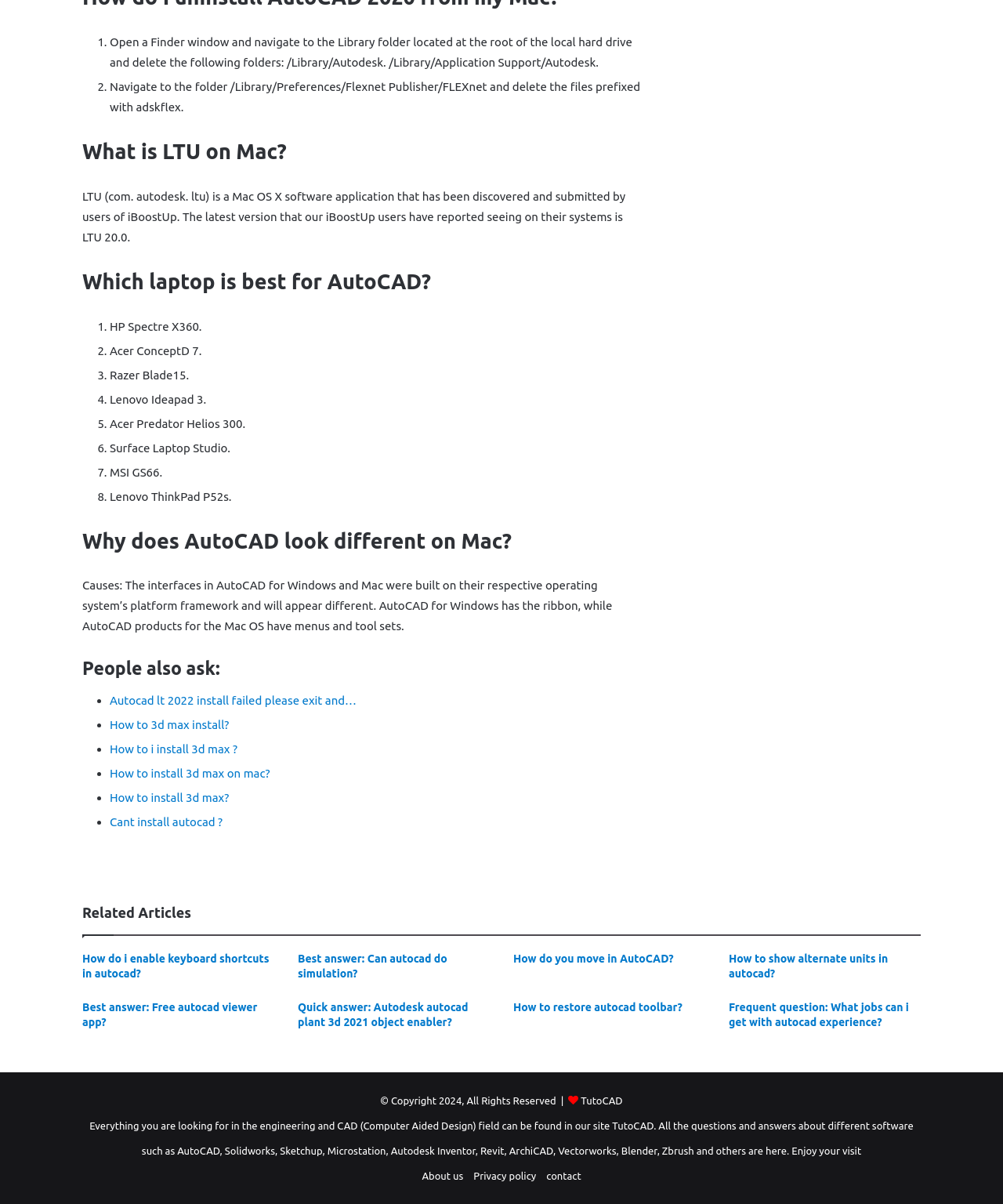Answer in one word or a short phrase: 
How many laptops are recommended for AutoCAD?

8